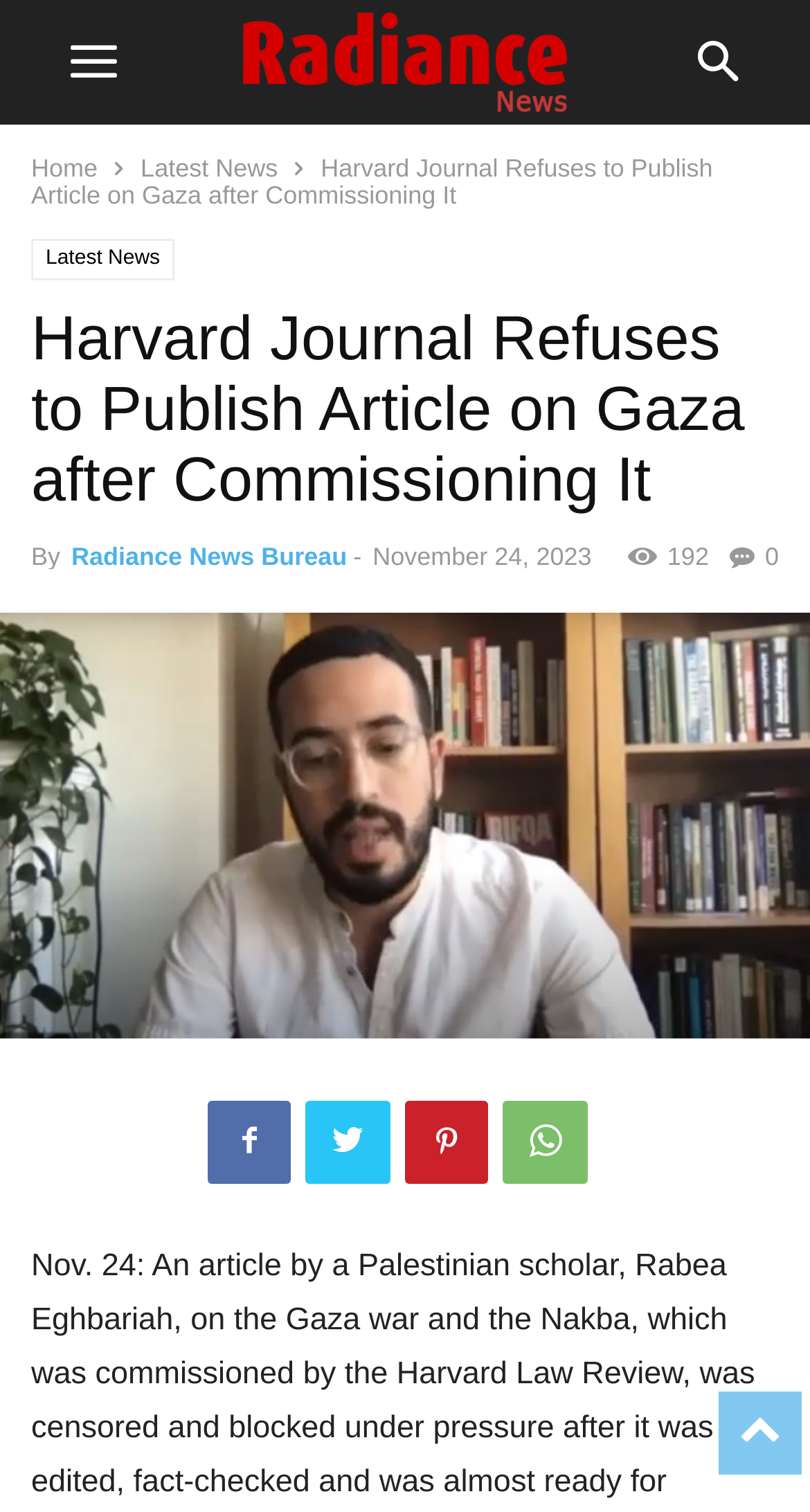How many comments are there on this article?
Observe the image and answer the question with a one-word or short phrase response.

192